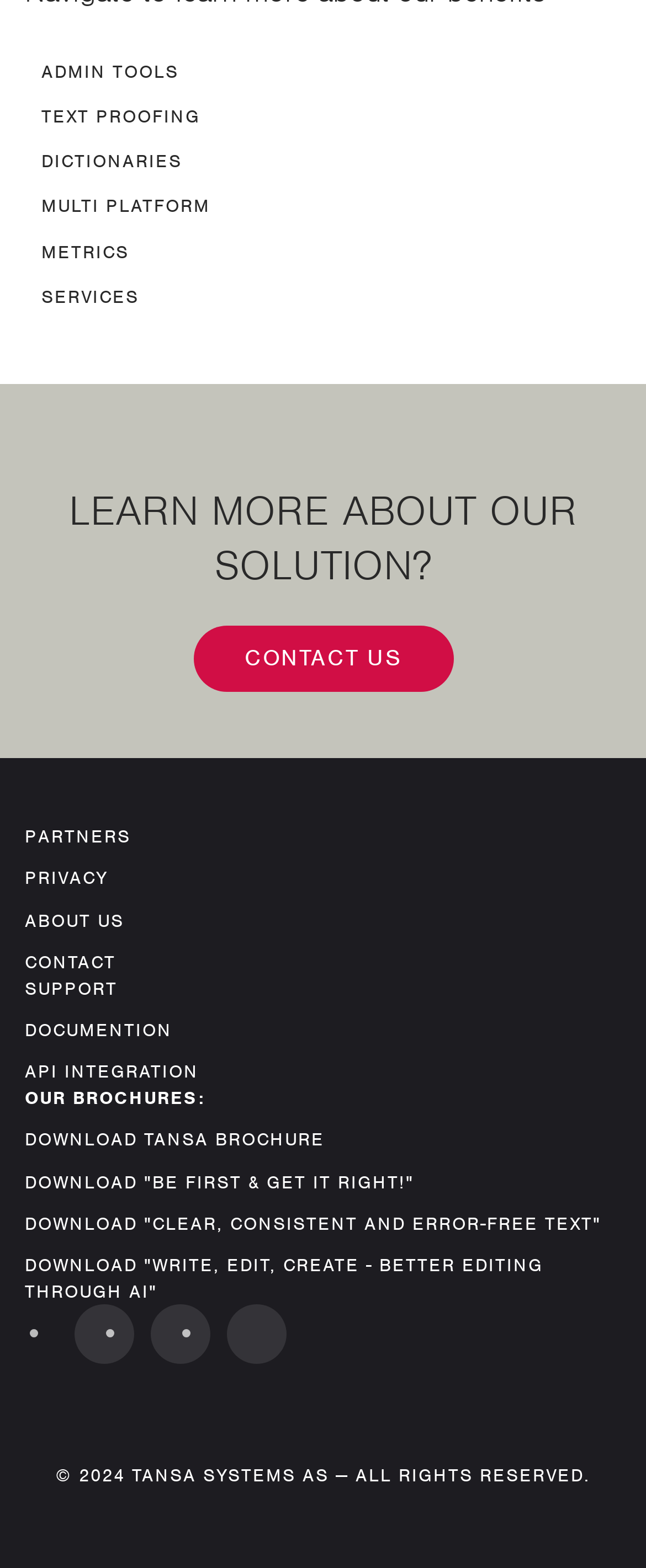What are the categories of tools offered by Tansa Systems?
Using the image as a reference, deliver a detailed and thorough answer to the question.

By examining the links at the top of the webpage, we can see that Tansa Systems offers various categories of tools, including Admin Tools, Text Proofing, Dictionaries, Multi Platform, Metrics, and Services.